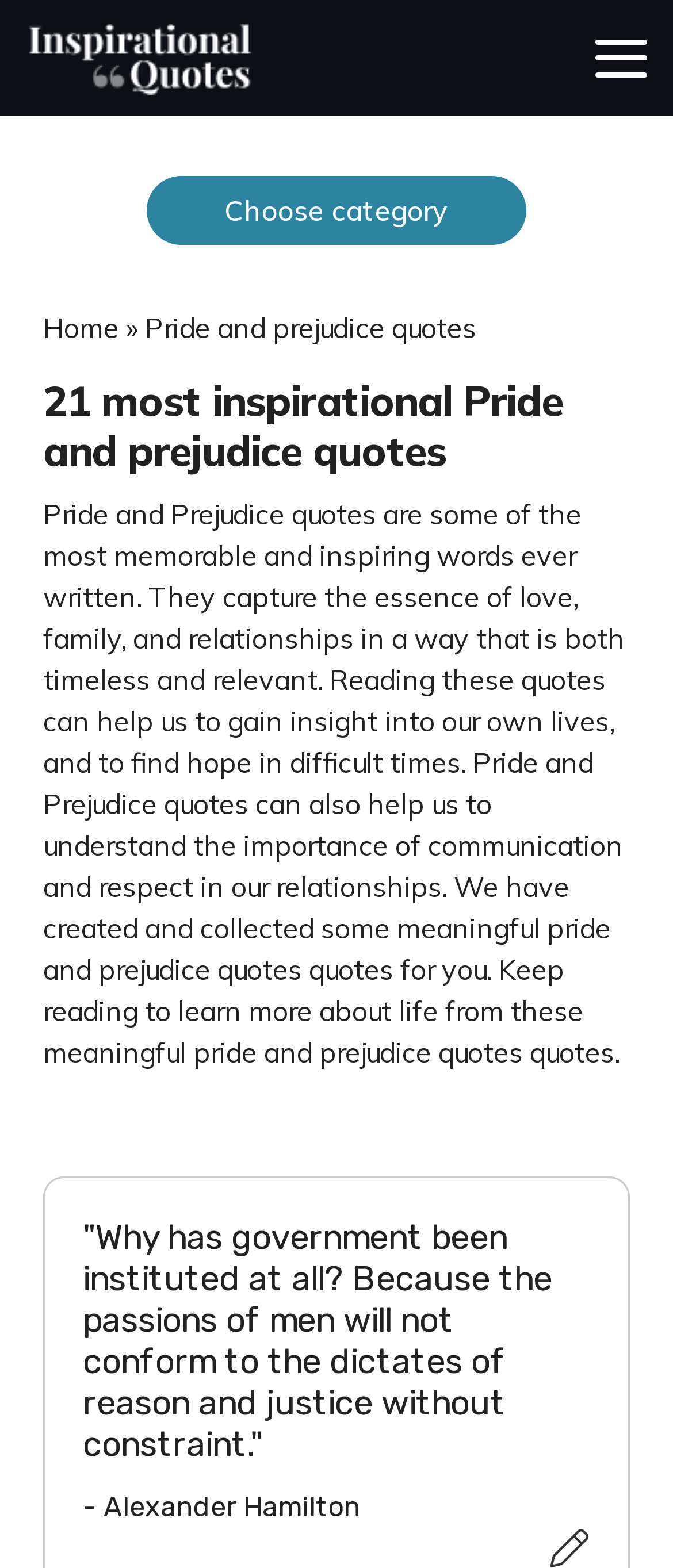Extract the heading text from the webpage.

21 most inspirational Pride and prejudice quotes